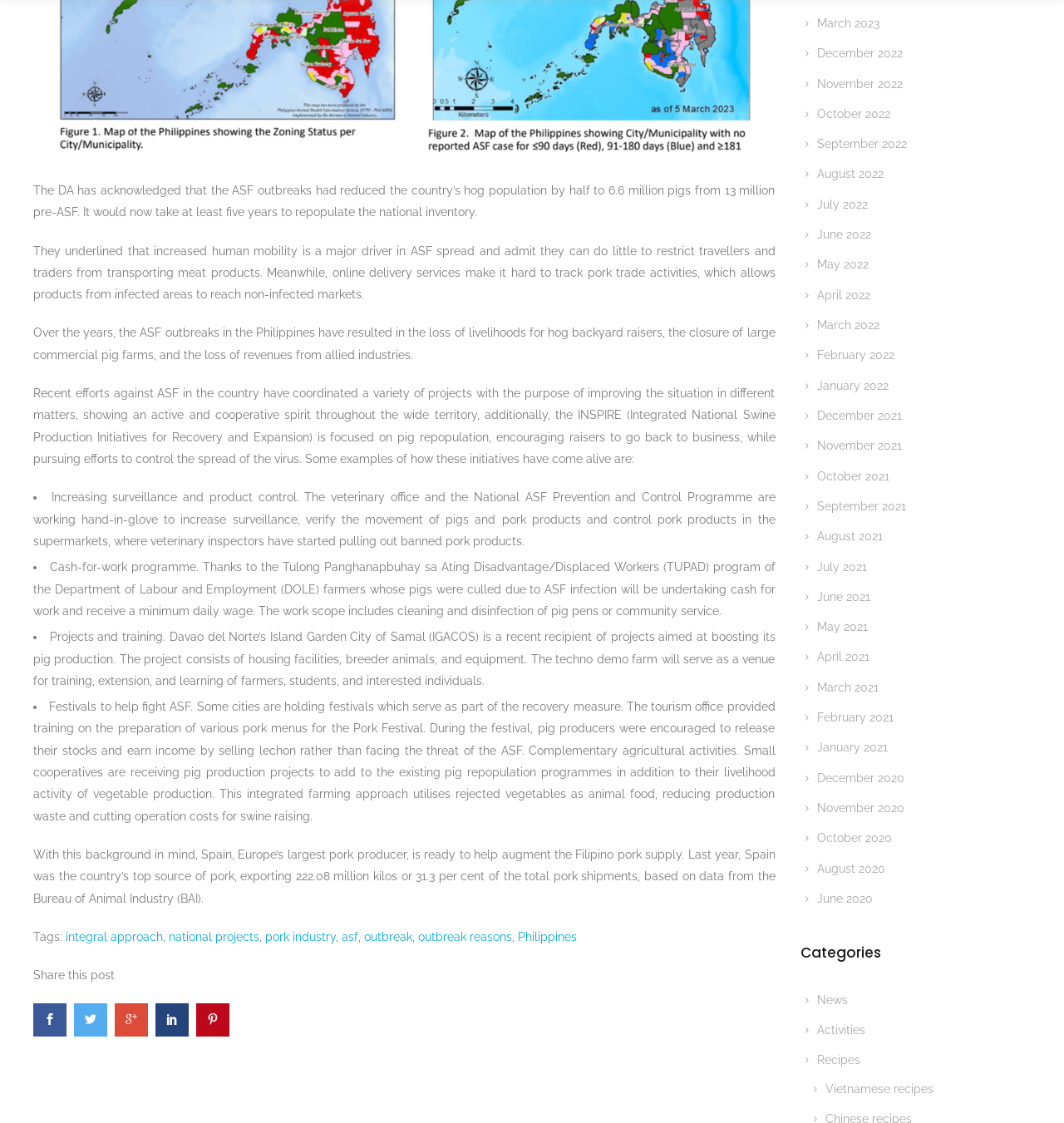Answer this question using a single word or a brief phrase:
What is the name of the program that provides cash-for-work for farmers?

TUPAD